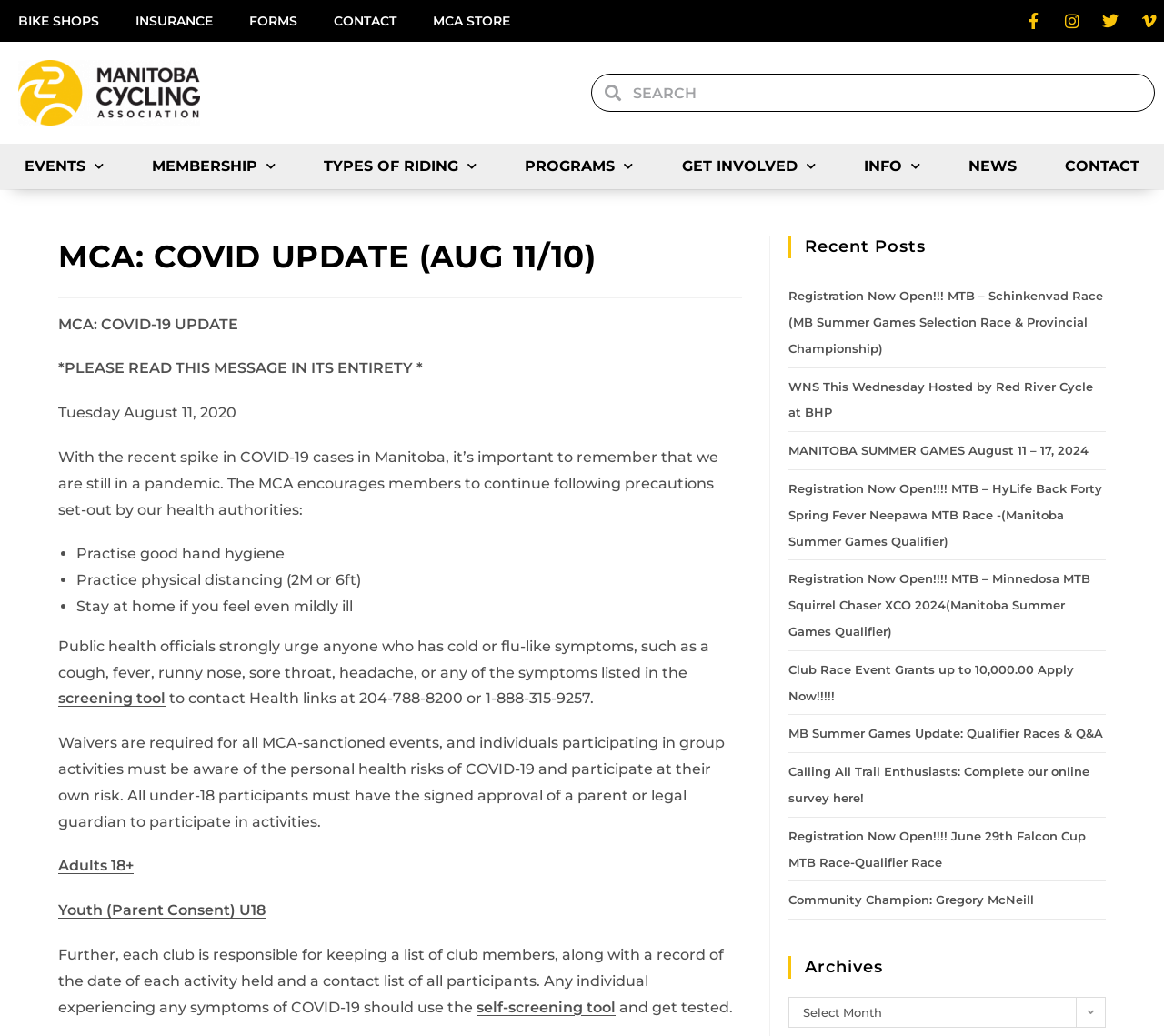Analyze the image and deliver a detailed answer to the question: What is the name of the organization?

The name of the organization can be found in the link 'Manitoba Cycling Association' with bounding box coordinates [0.016, 0.058, 0.172, 0.121] and also in the image with the same name and bounding box coordinates.